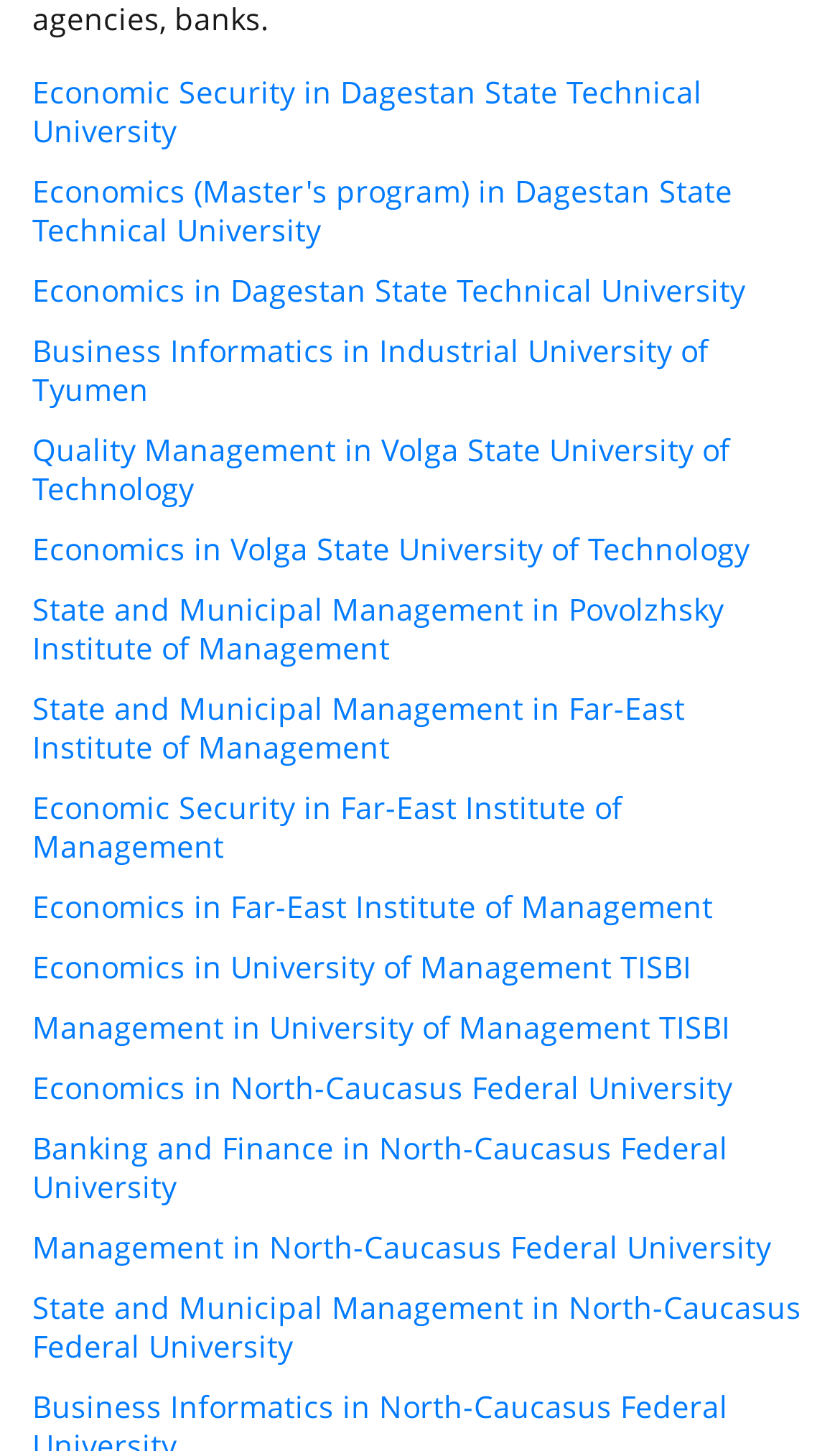Please answer the following question using a single word or phrase: 
How many programs have 'Economics' in their name?

5